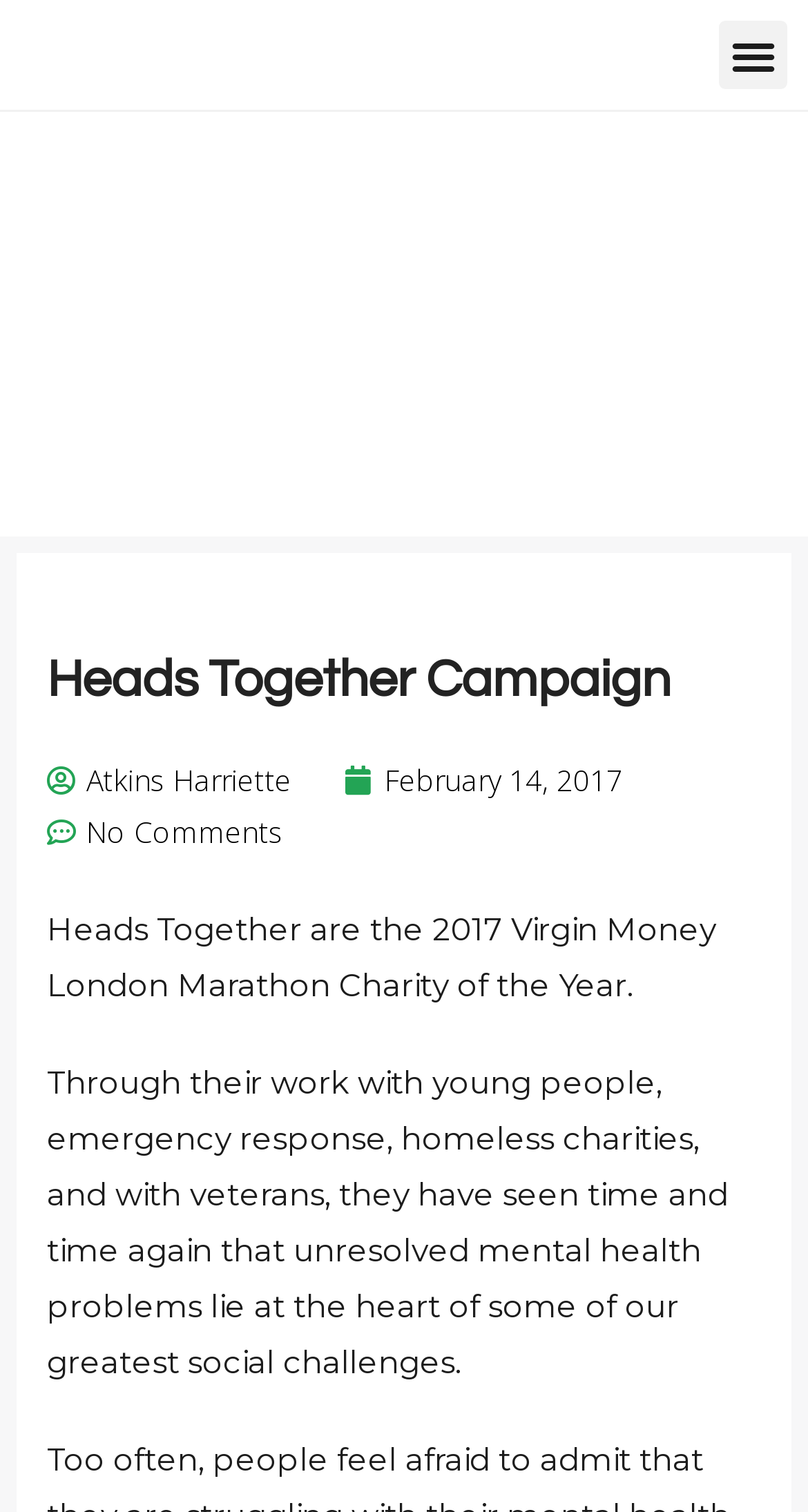Write an elaborate caption that captures the essence of the webpage.

The webpage is about the Heads Together campaign, with a prominent heading at the top center of the page. Below the heading, there are three links aligned horizontally, including "Atkins Harriette", "February 14, 2017", and "No Comments". 

A menu toggle button is located at the top right corner of the page. 

The main content of the page is divided into two paragraphs. The first paragraph states that Heads Together are the 2017 Virgin Money London Marathon Charity of the Year. The second paragraph explains the importance of addressing mental health problems, which are often at the heart of social challenges, as seen through their work with various groups.